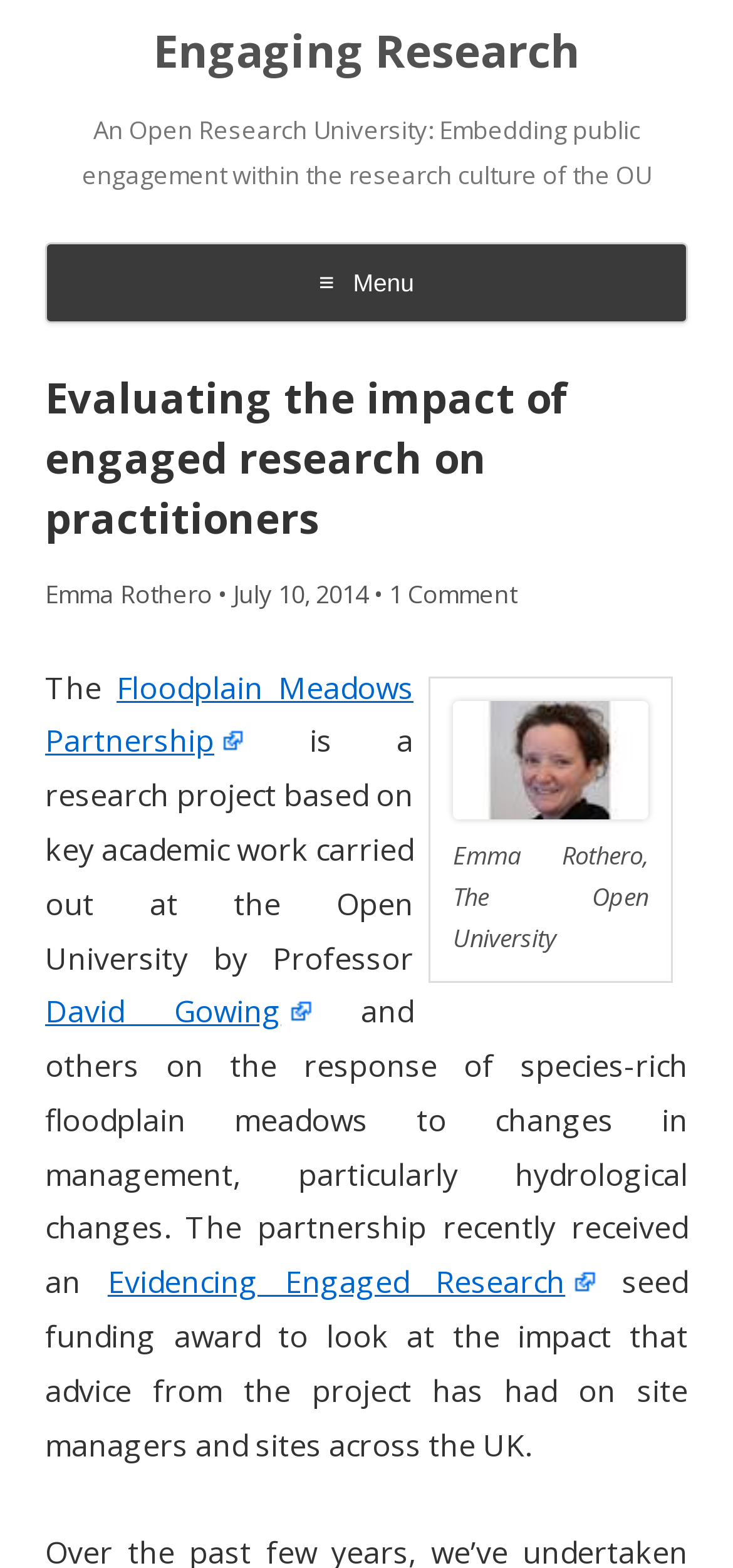Using the given description, provide the bounding box coordinates formatted as (top-left x, top-left y, bottom-right x, bottom-right y), with all values being floating point numbers between 0 and 1. Description: David Gowing

[0.062, 0.632, 0.424, 0.658]